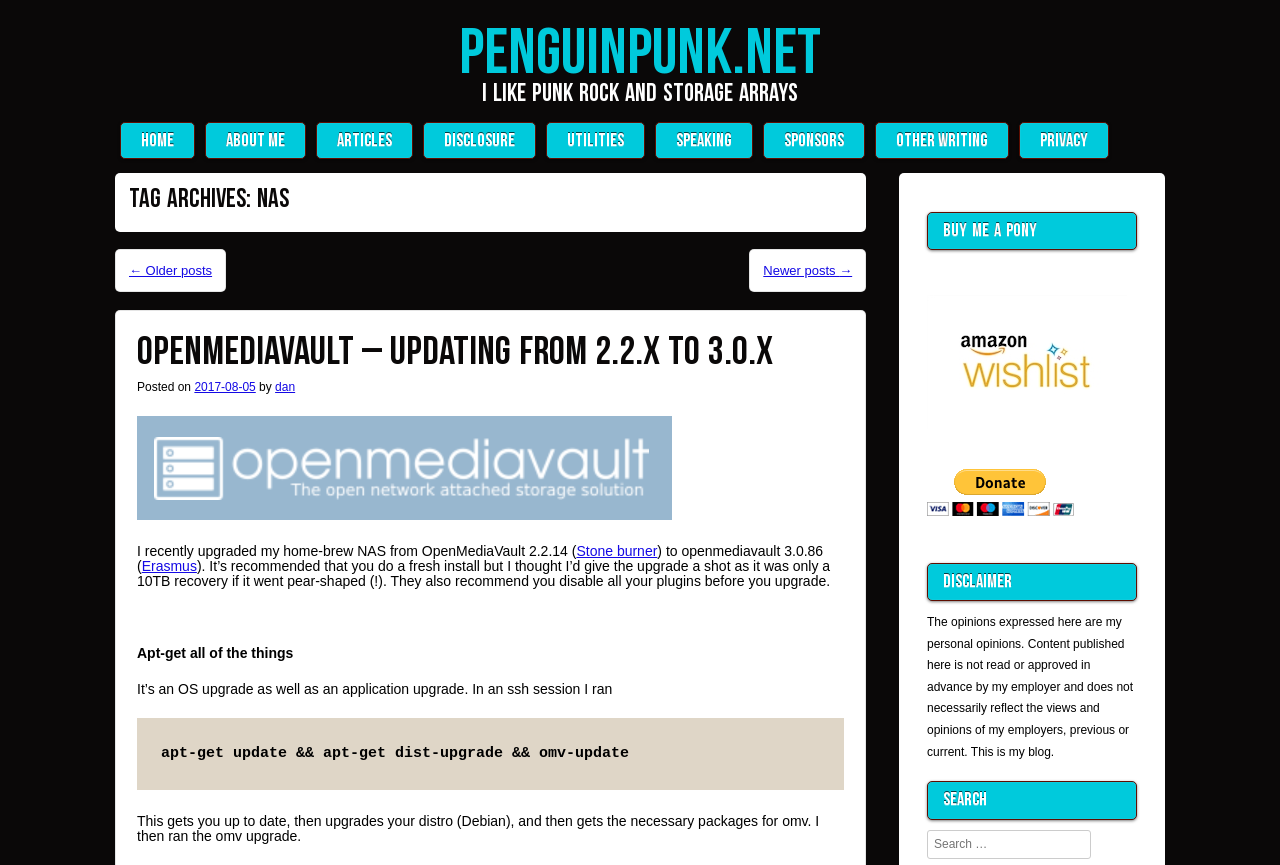Elaborate on the different components and information displayed on the webpage.

This webpage is a blog post about NAS (Network-Attached Storage) written by Dan. At the top, there is a heading "PENGUINPUNK.NET" with a link to the website's homepage. Below it, there is a heading "I LIKE PUNK ROCK AND STORAGE ARRAYS" and a menu with links to various sections of the website, including "HOME", "ABOUT ME", "ARTICLES", and more.

On the left side, there is a header section with a heading "TAG ARCHIVES: NAS" and a post navigation section with links to "Older posts" and "Newer posts". Below it, there is a blog post titled "OPENMEDIAVAULT – UPDATING FROM 2.2.X TO 3.0.X" with a link to the post. The post is dated "2017-08-05" and written by "dan". The content of the post discusses the author's experience upgrading their home-brew NAS from OpenMediaVault 2.2.14 to 3.0.86.

On the right side, there are several sections, including "BUY ME A PONY" with a link to an Amazon Wishlist and an image of the Amazon Wishlist logo. Below it, there is a "DISCLAIMER" section with a statement about the opinions expressed on the blog being personal and not representing the views of the author's employers. Further down, there is a "SEARCH" section with a search box and a label "Search".

Overall, the webpage has a simple layout with a focus on the blog post content, and several sections on the right side with links and information about the website and its author.